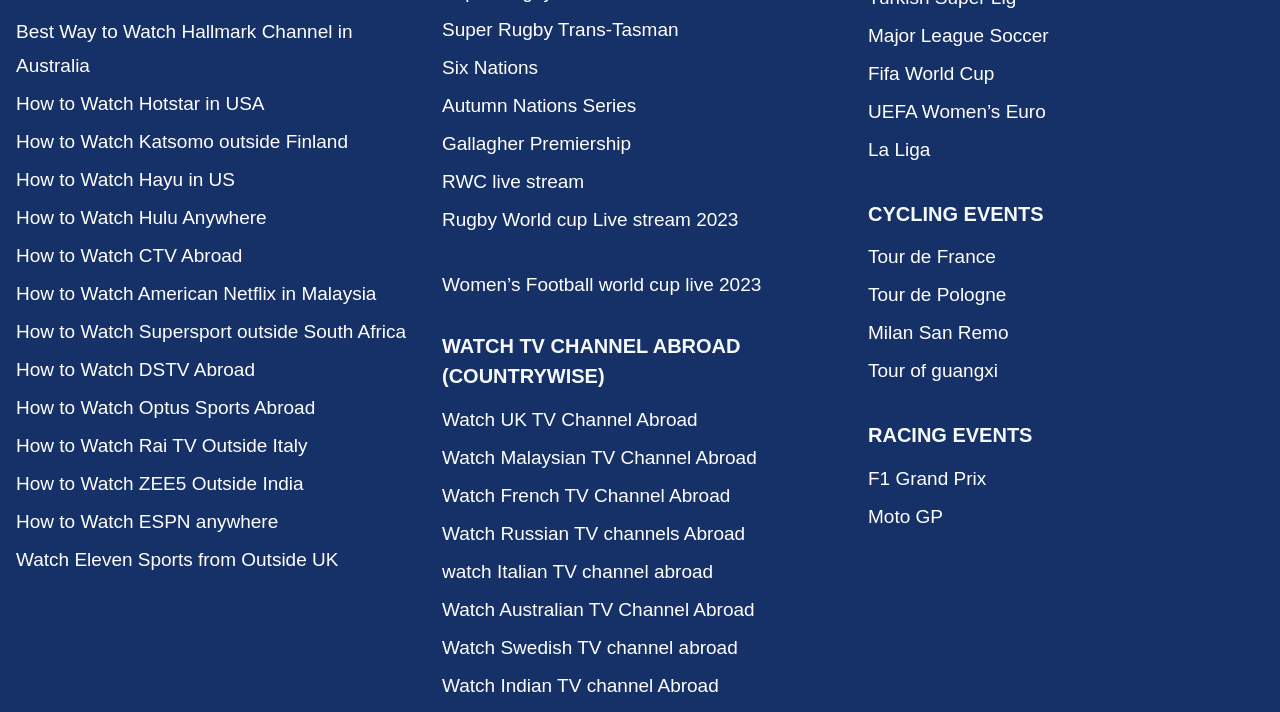What is the topic of the links on the left side of the webpage?
Look at the screenshot and give a one-word or phrase answer.

Watching TV channels abroad